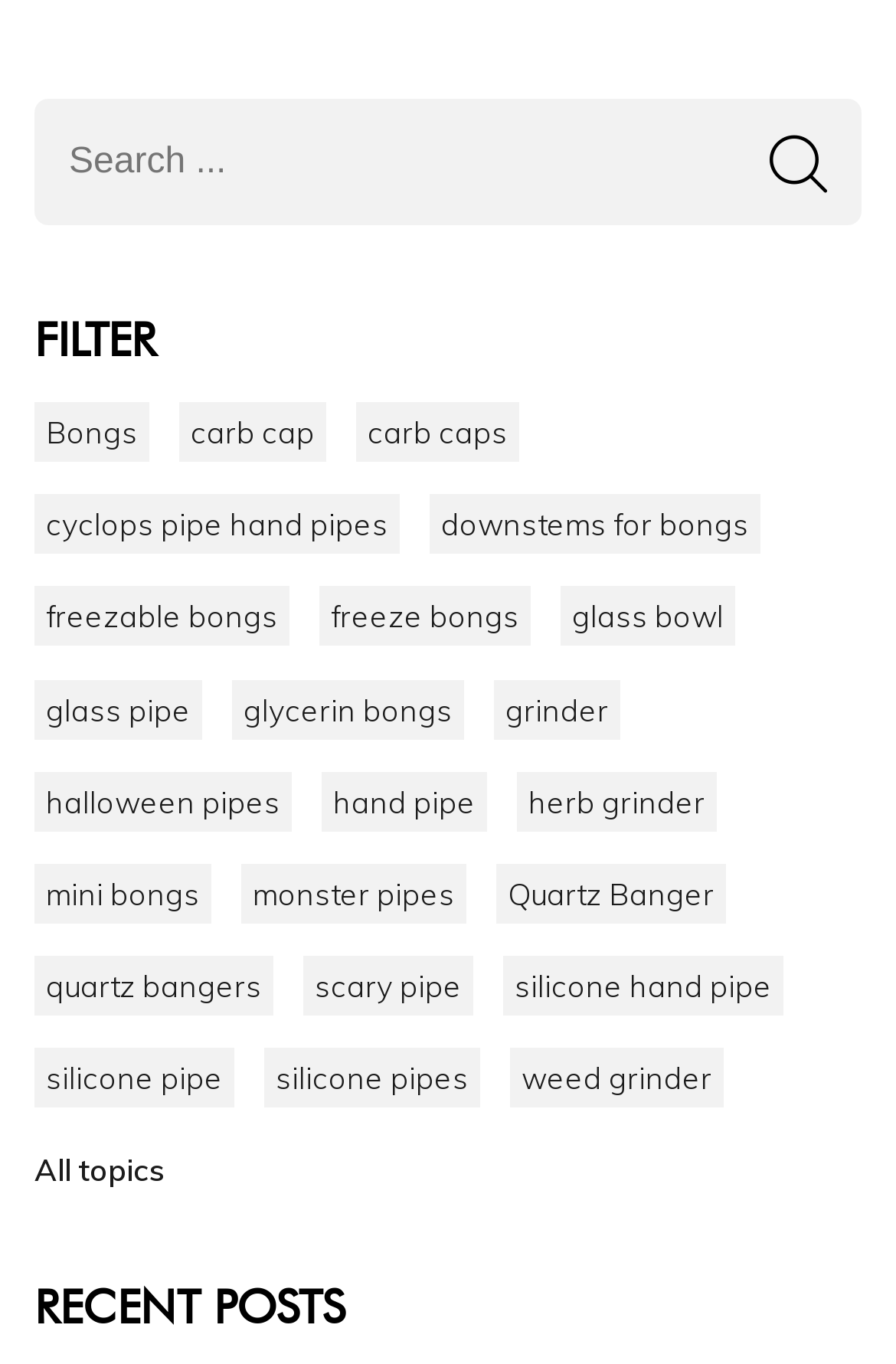Please locate the bounding box coordinates of the element that should be clicked to achieve the given instruction: "View recent posts".

[0.038, 0.939, 0.385, 0.979]